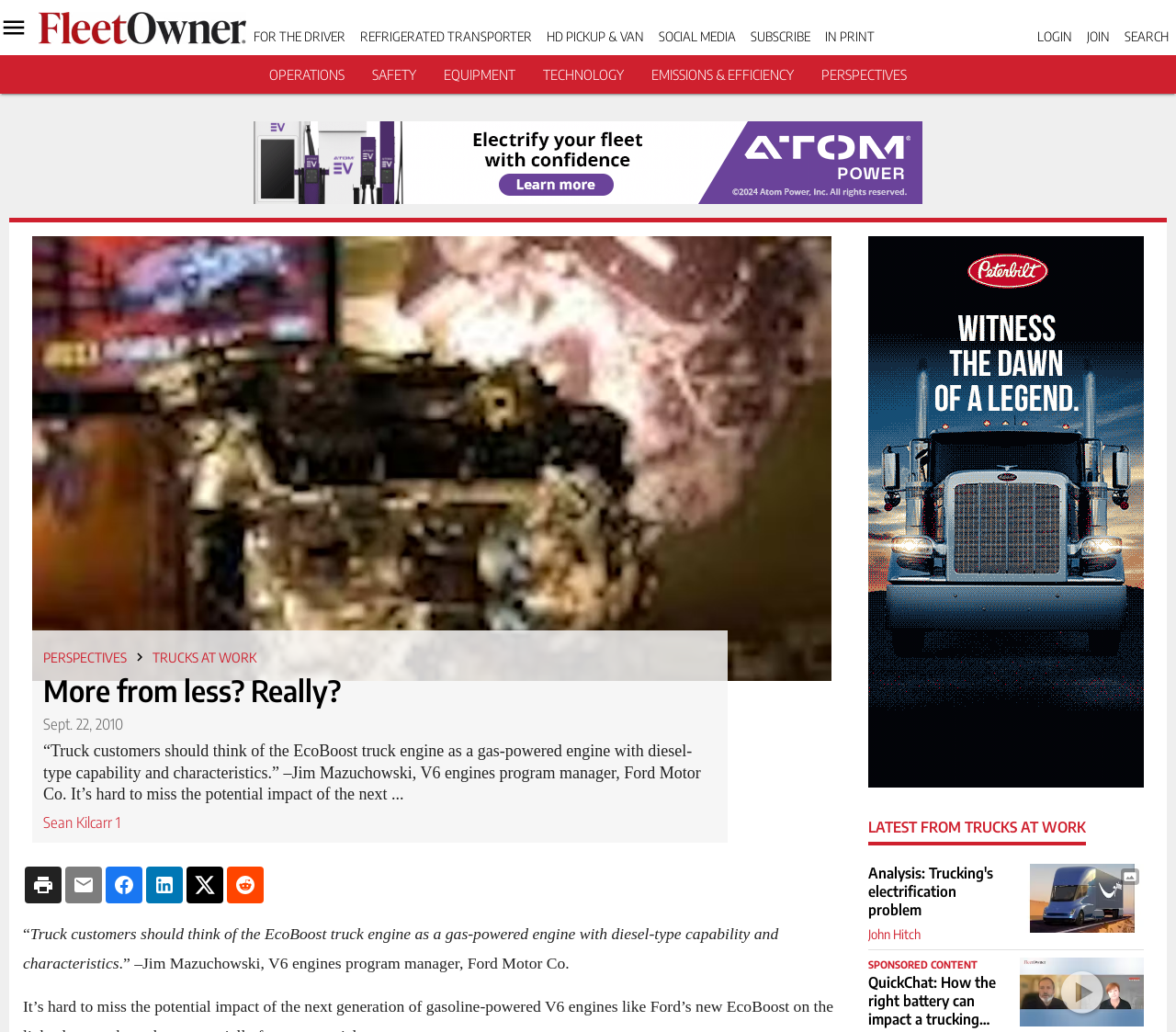Please specify the bounding box coordinates of the clickable section necessary to execute the following command: "Search for something".

[0.956, 0.028, 0.994, 0.043]